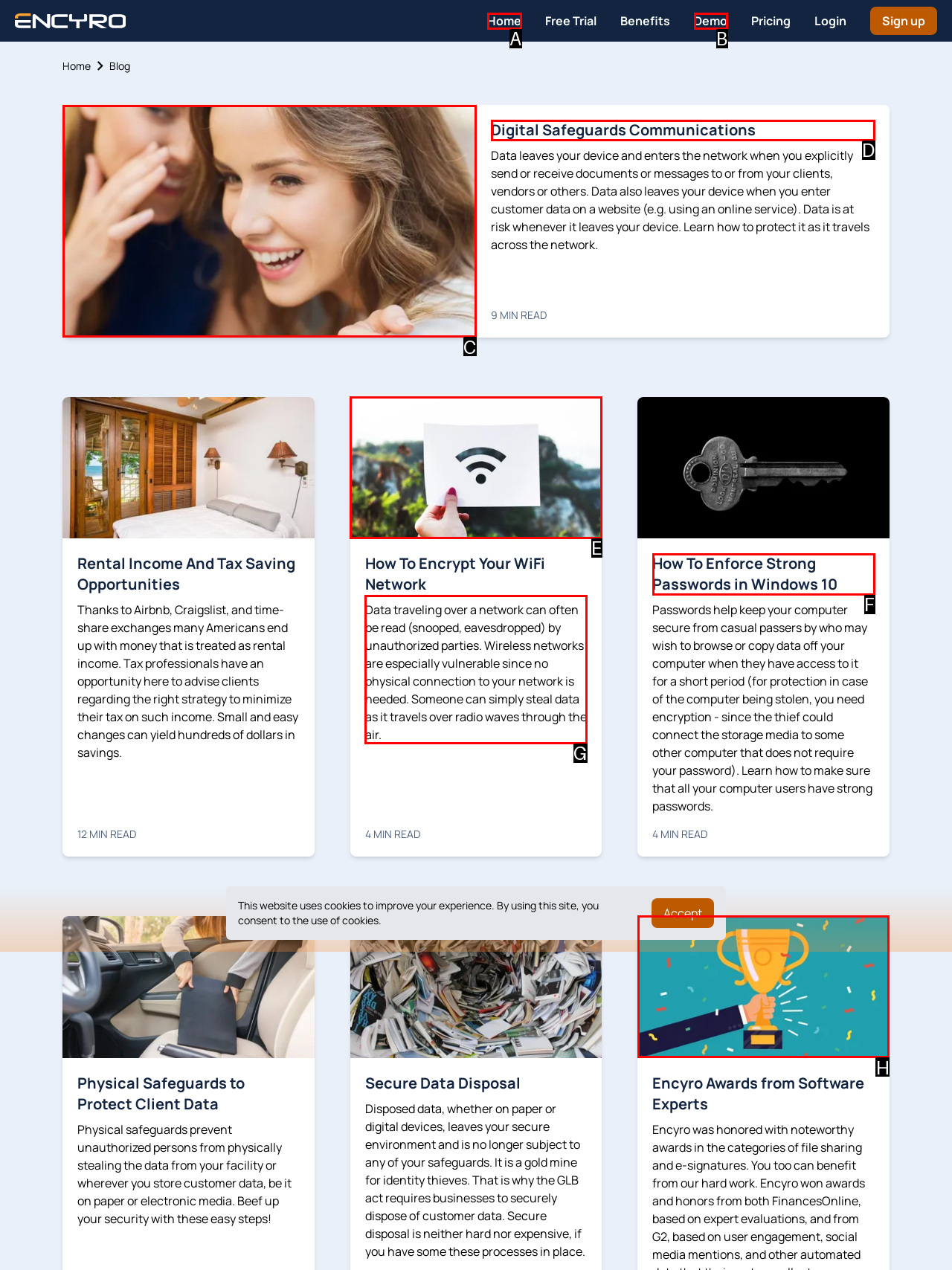Indicate which lettered UI element to click to fulfill the following task: Check out Experts Award Encyro
Provide the letter of the correct option.

H